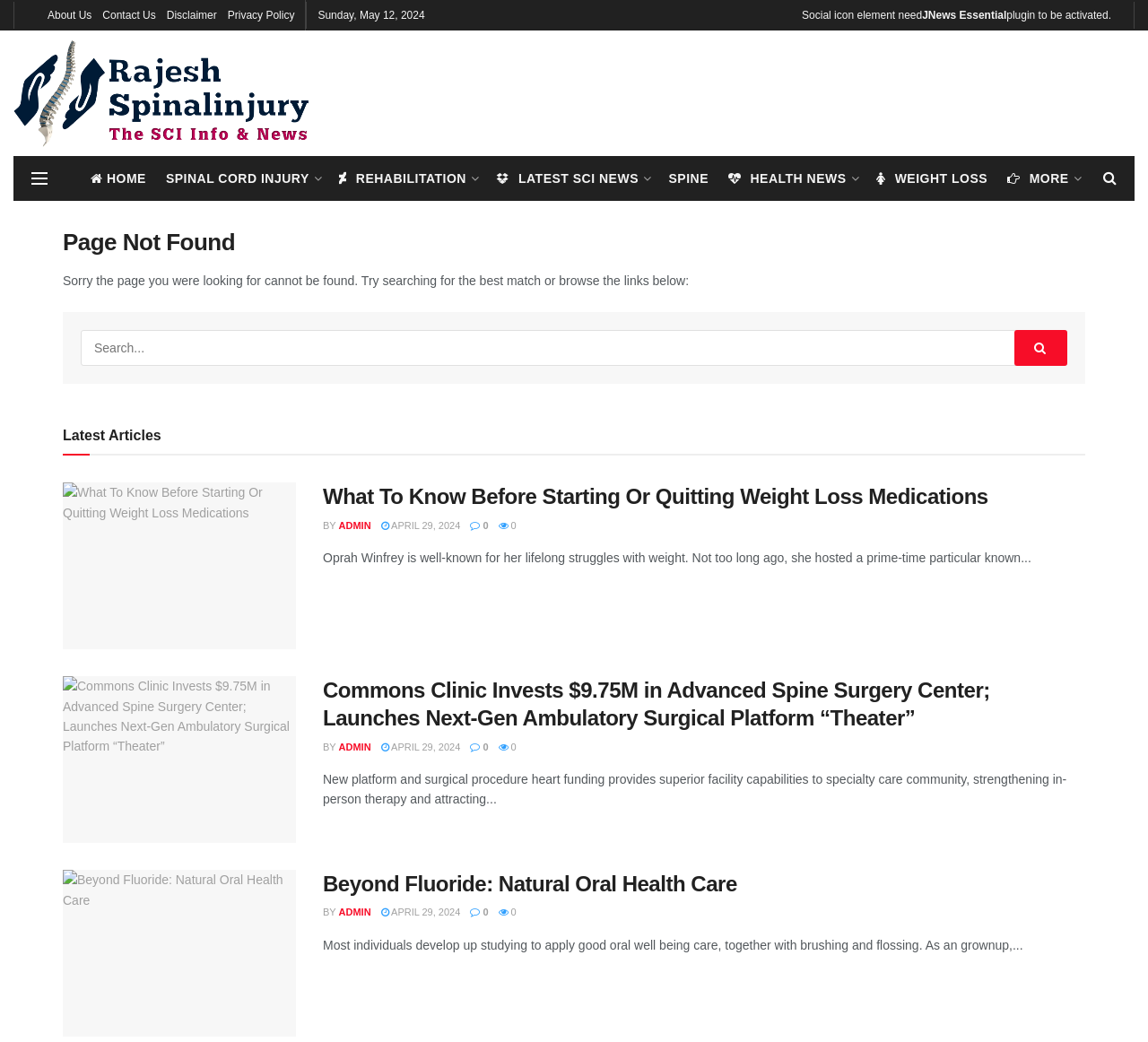Can you extract the headline from the webpage for me?

Page Not Found